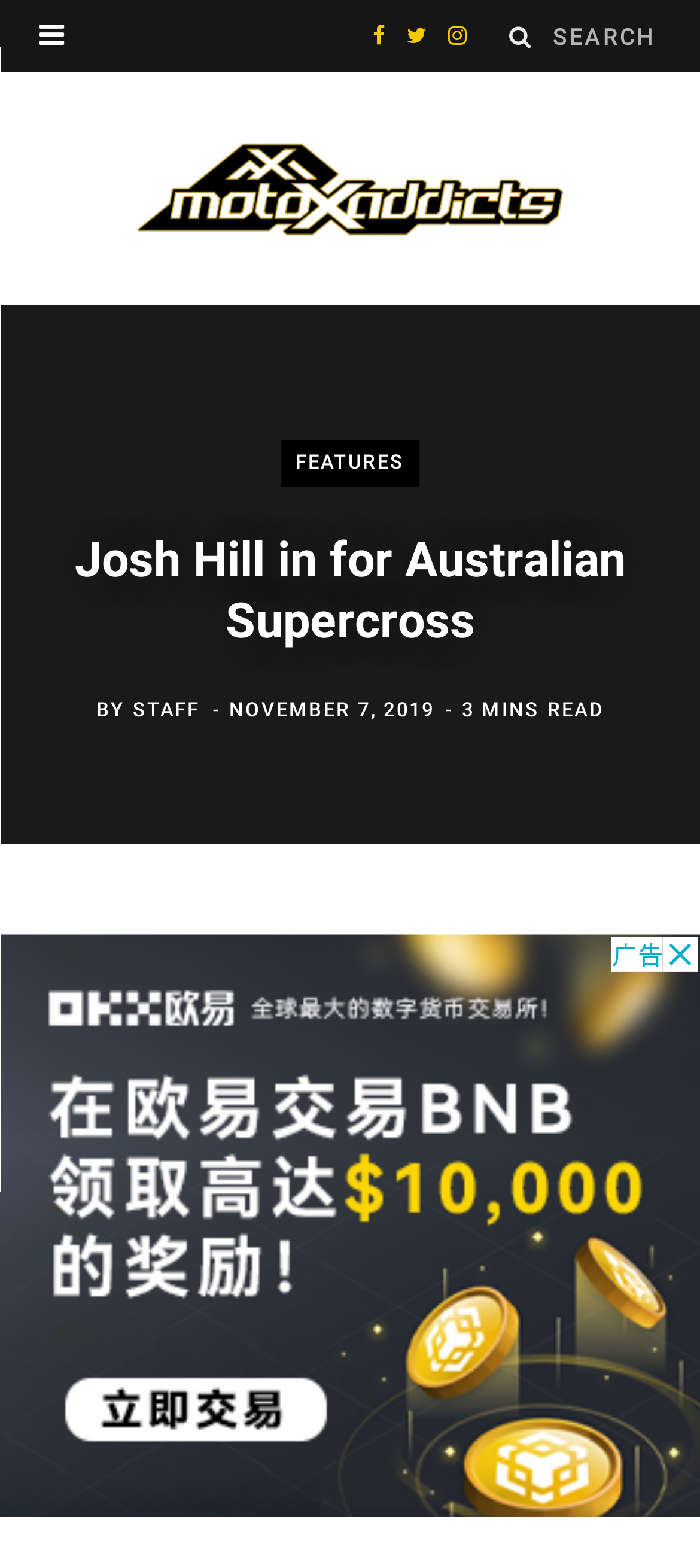Determine the bounding box coordinates for the element that should be clicked to follow this instruction: "Visit MotoXAddicts homepage". The coordinates should be given as four float numbers between 0 and 1, in the format [left, top, right, bottom].

[0.056, 0.075, 0.944, 0.166]